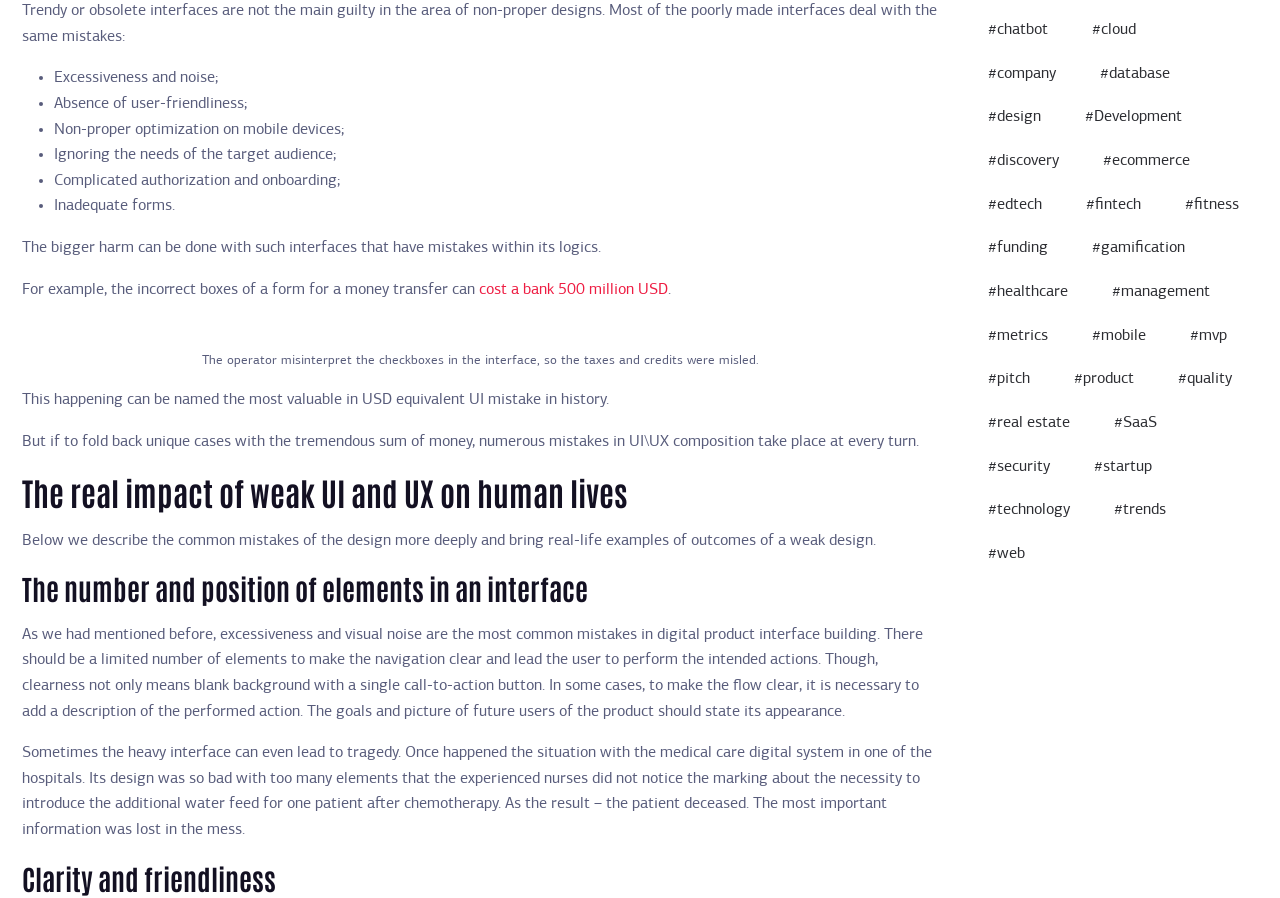Find the bounding box coordinates of the element to click in order to complete this instruction: "Check the 'healthcare' section". The bounding box coordinates must be four float numbers between 0 and 1, denoted as [left, top, right, bottom].

[0.759, 0.306, 0.847, 0.345]